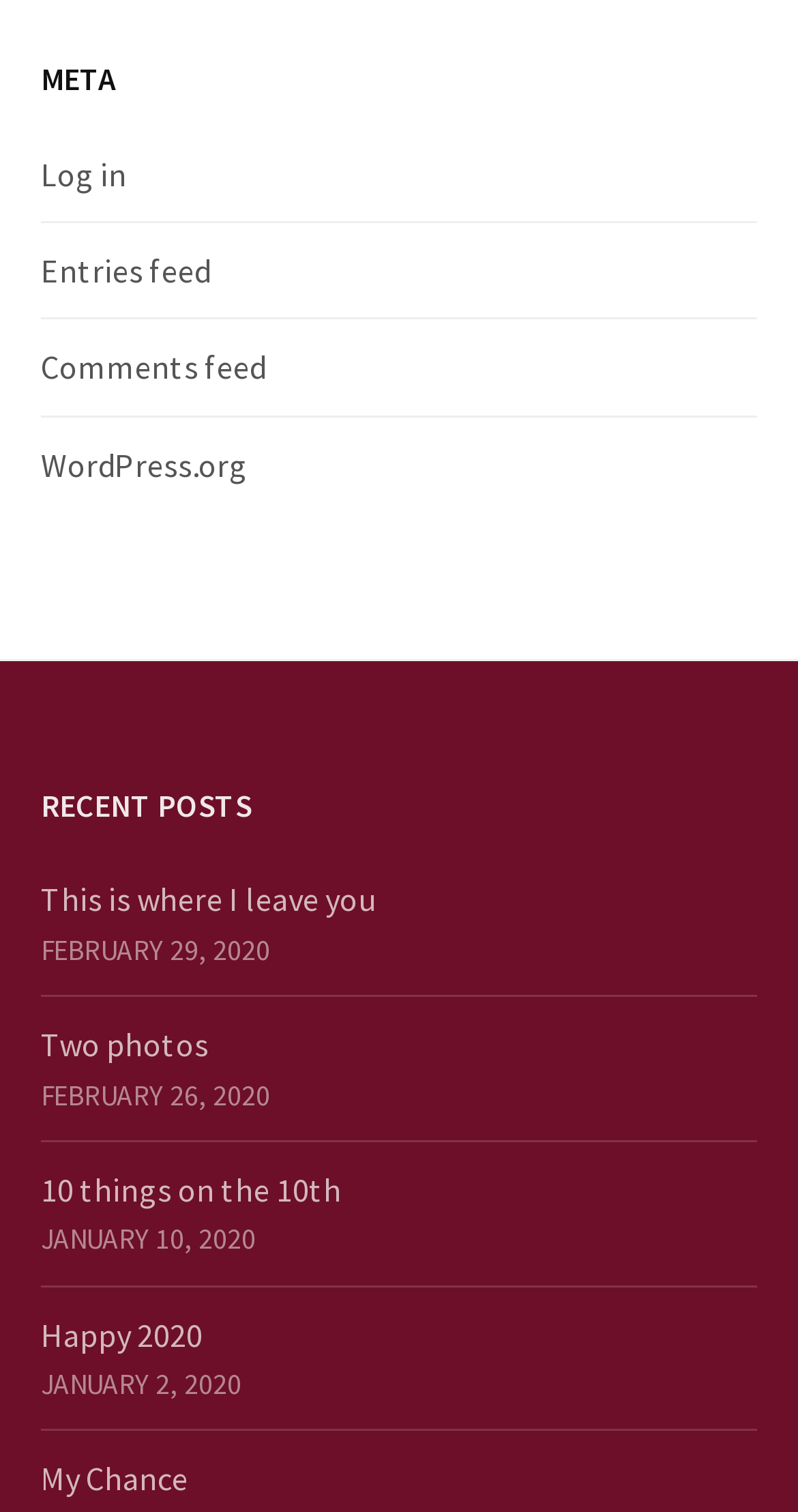Could you provide the bounding box coordinates for the portion of the screen to click to complete this instruction: "View recent posts"?

[0.051, 0.519, 0.949, 0.548]